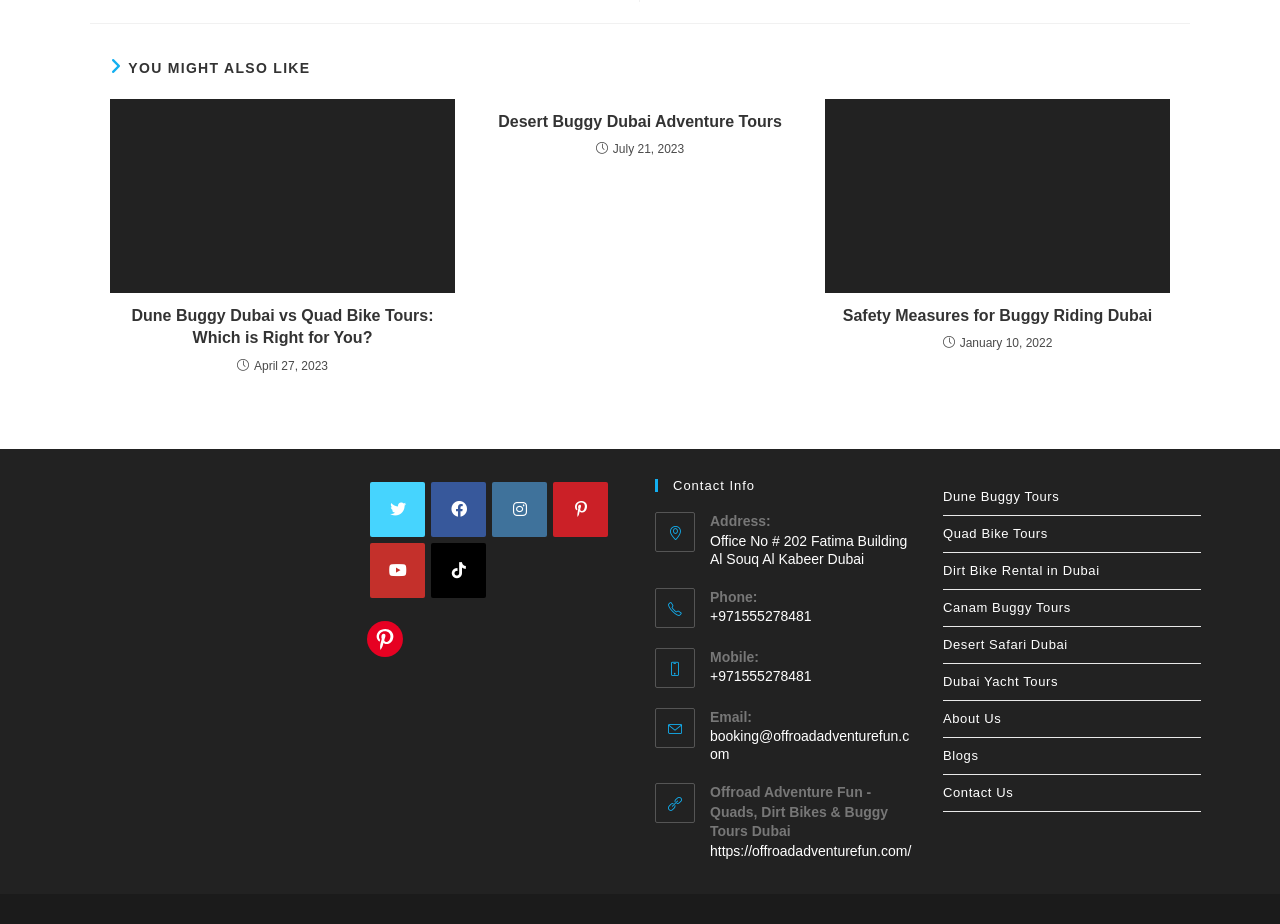Given the description Desert Safari Dubai, predict the bounding box coordinates of the UI element. Ensure the coordinates are in the format (top-left x, top-left y, bottom-right x, bottom-right y) and all values are between 0 and 1.

[0.737, 0.679, 0.938, 0.717]